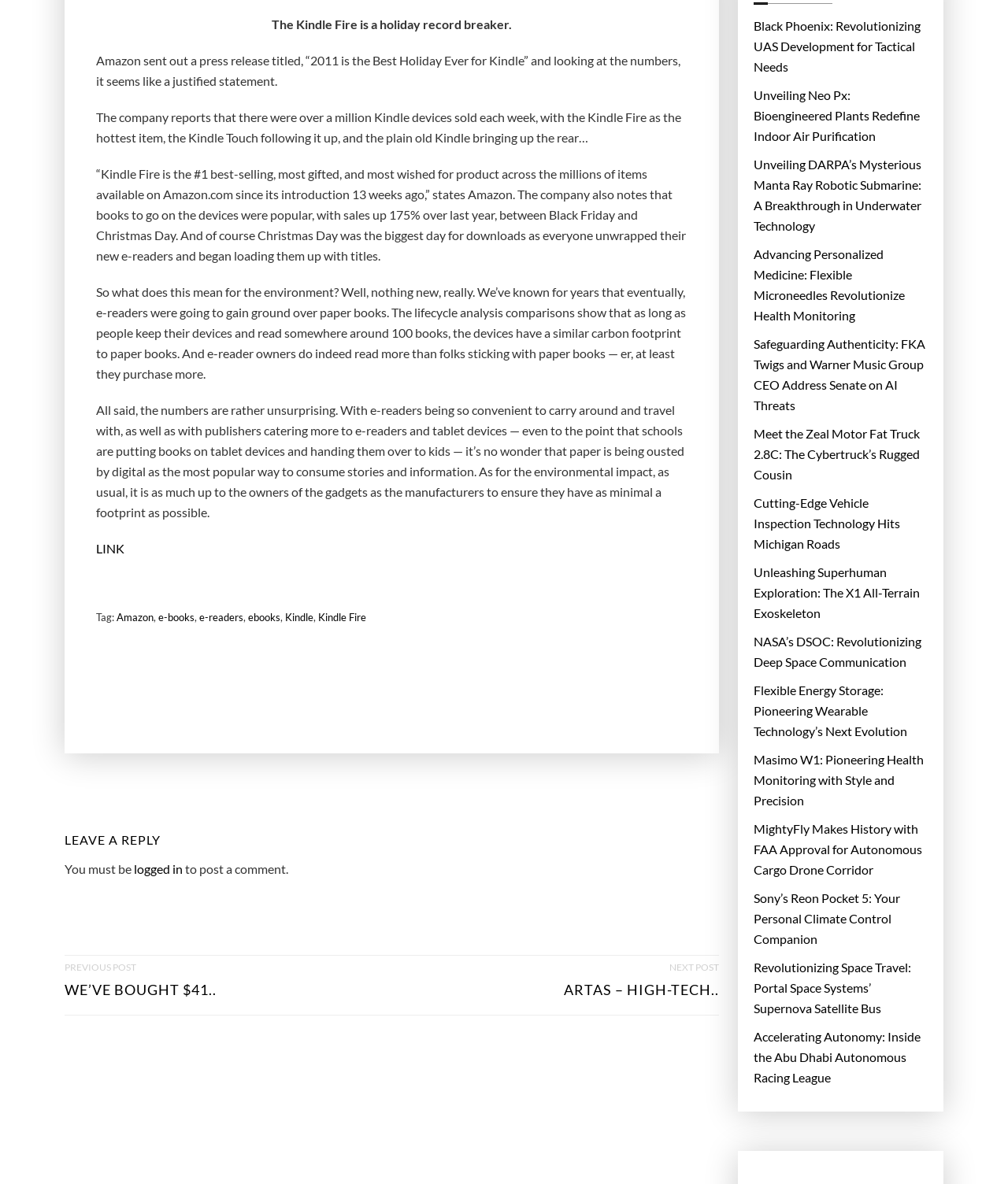Provide the bounding box coordinates of the UI element this sentence describes: "logged in".

[0.133, 0.725, 0.181, 0.743]